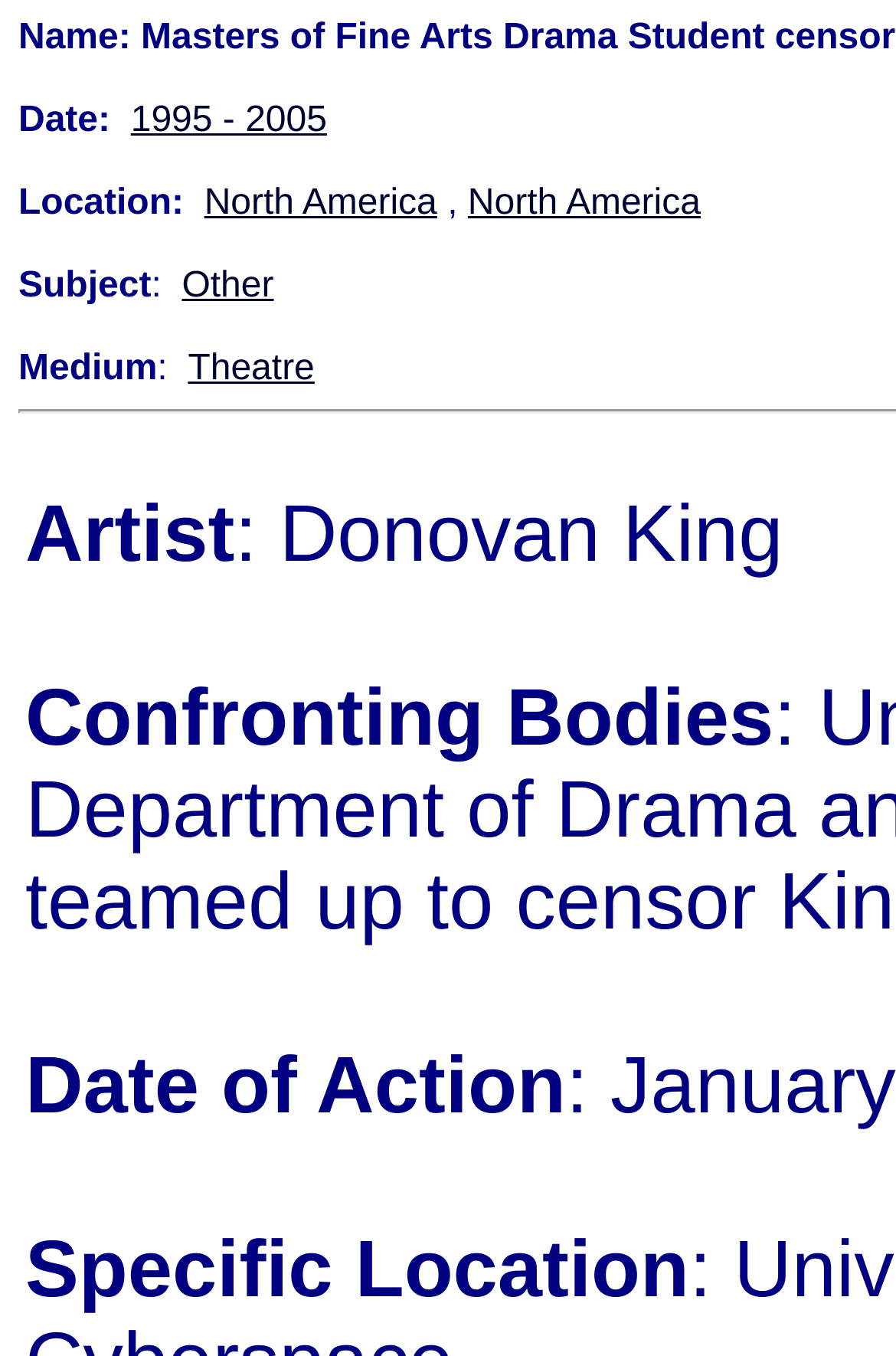Where did the event take place?
Based on the screenshot, answer the question with a single word or phrase.

North America